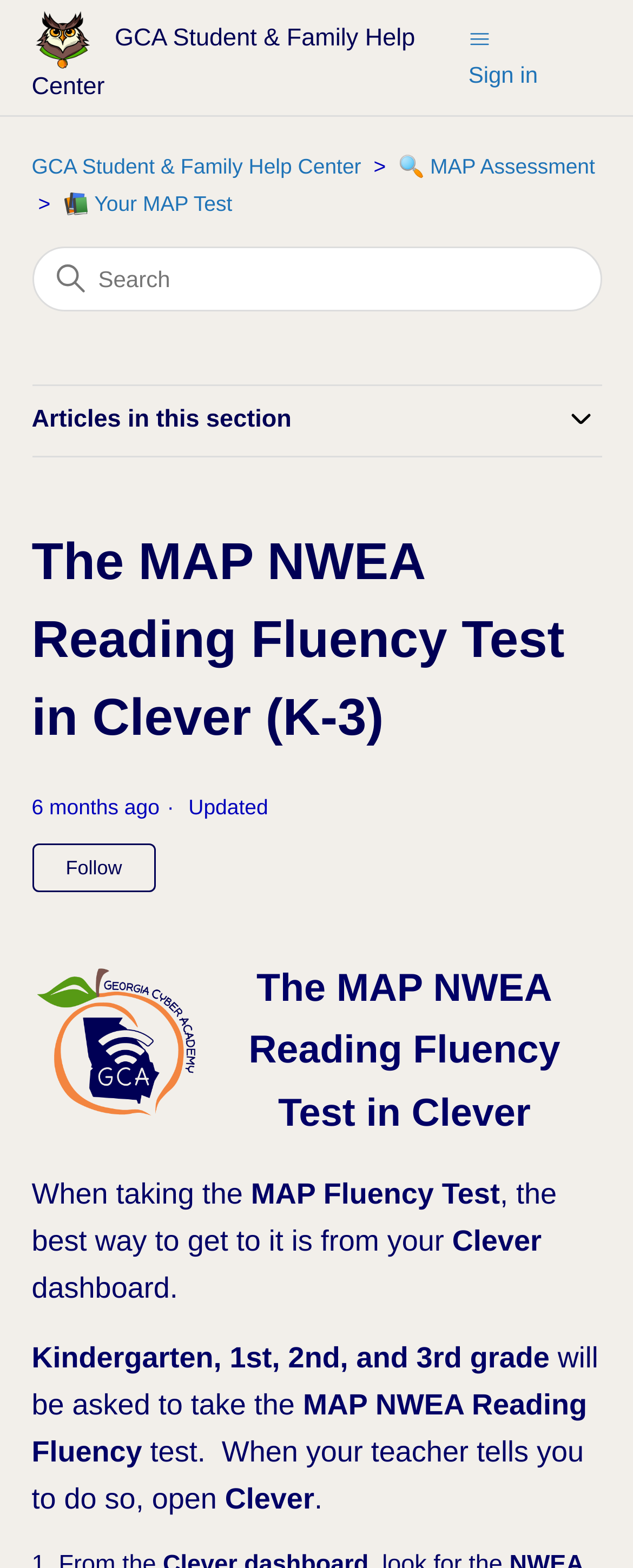What is the name of the help center?
Please describe in detail the information shown in the image to answer the question.

I found the answer by looking at the top-left corner of the webpage, where there is a link with the text 'GCA Student & Family Help Center Help Center home page'. This suggests that the name of the help center is 'GCA Student & Family Help Center'.